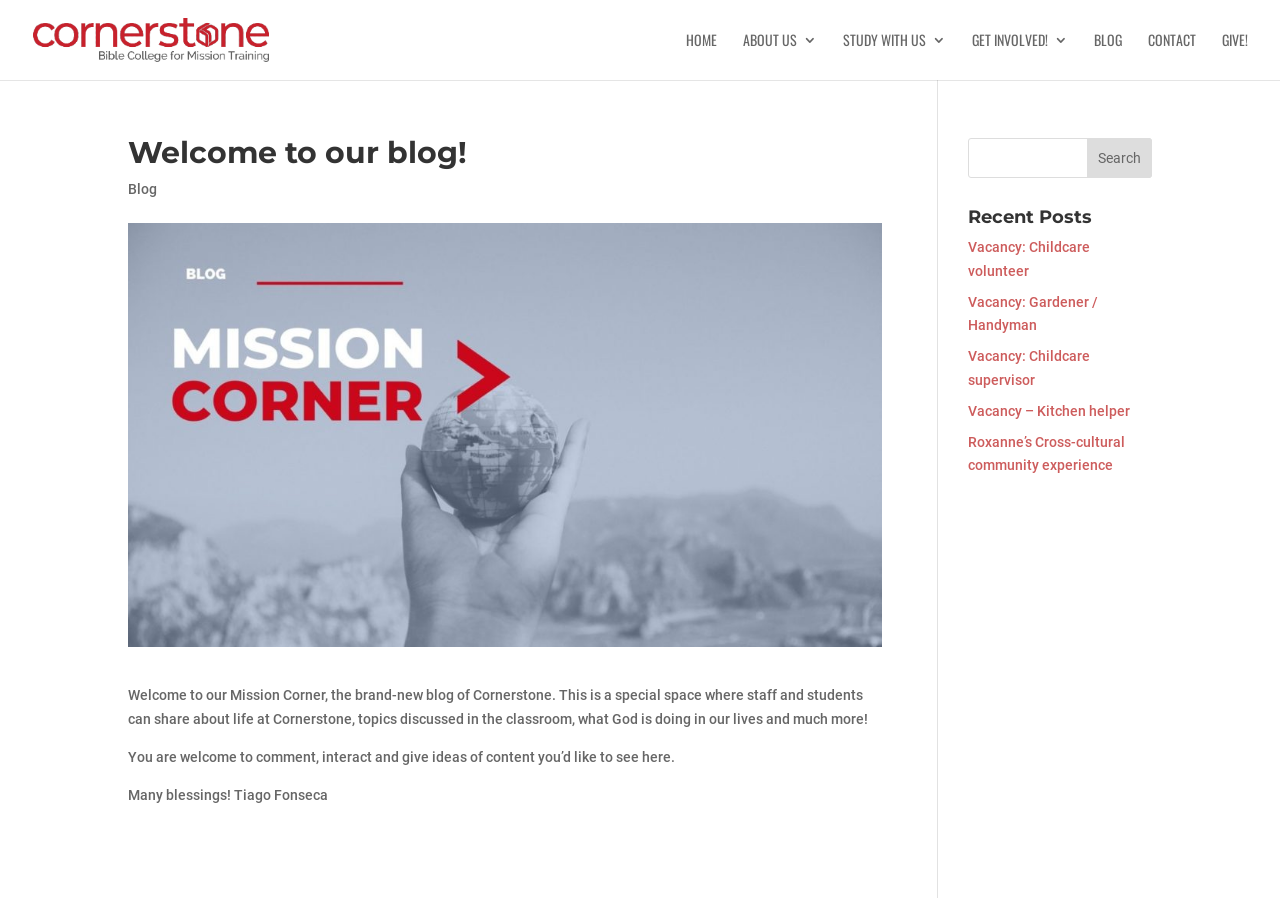Please specify the coordinates of the bounding box for the element that should be clicked to carry out this instruction: "Go to the BLOG page". The coordinates must be four float numbers between 0 and 1, formatted as [left, top, right, bottom].

[0.855, 0.037, 0.877, 0.089]